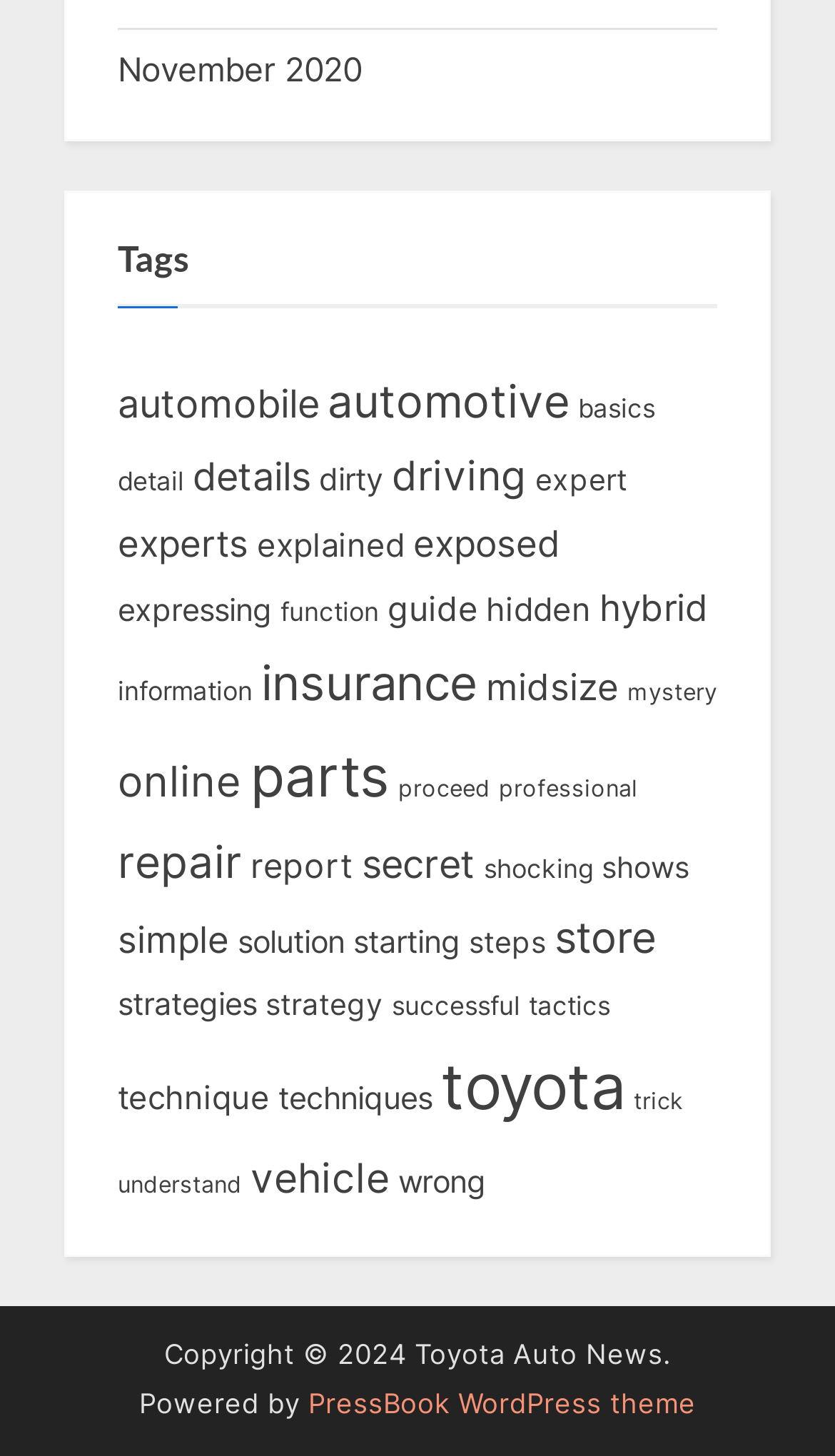How many links are in the navigation section?
Give a comprehensive and detailed explanation for the question.

I counted the number of link elements in the navigation section and found that there are 43 links.